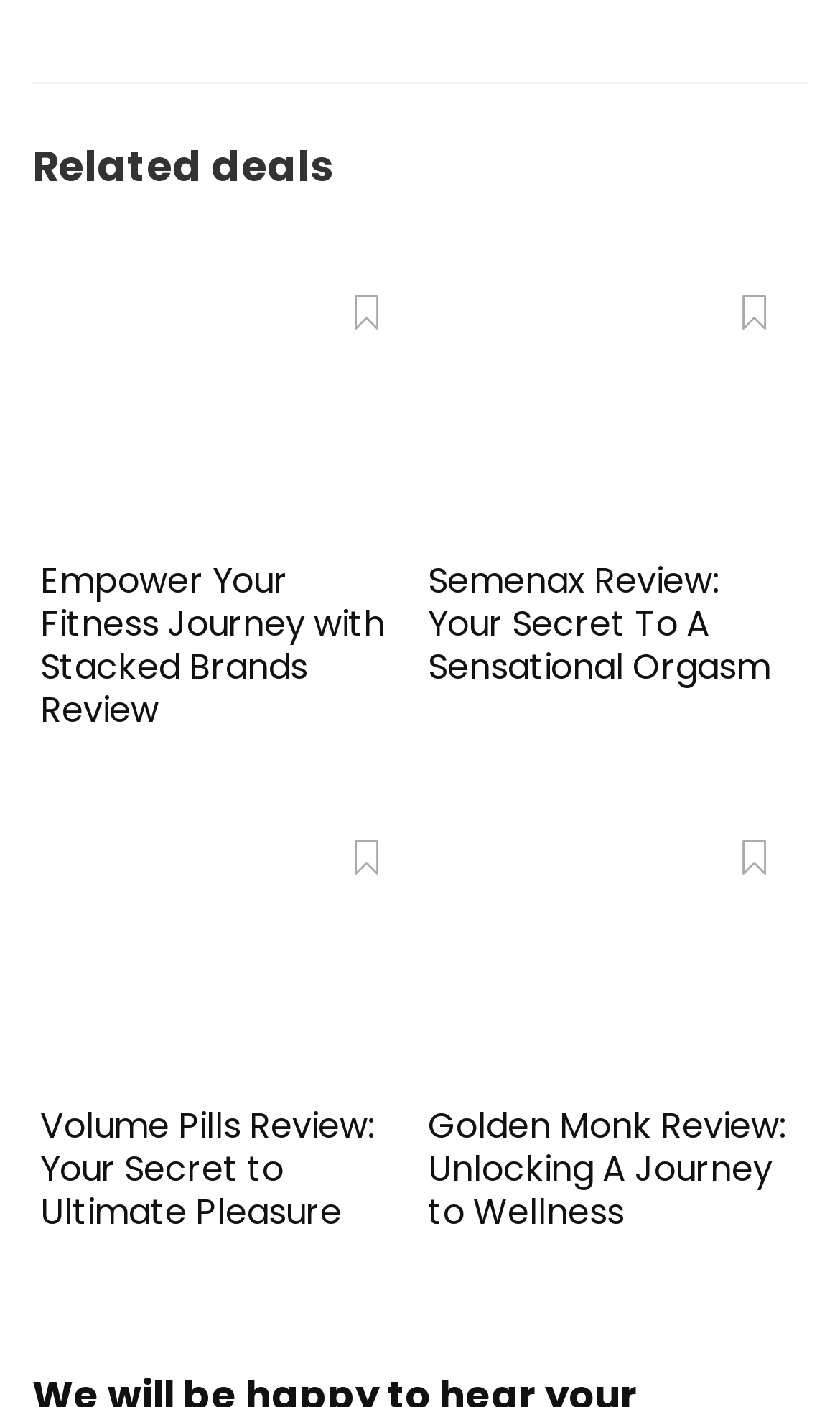What is the title of the first article?
Based on the screenshot, respond with a single word or phrase.

Empower Your Fitness Journey with Stacked Brands Review